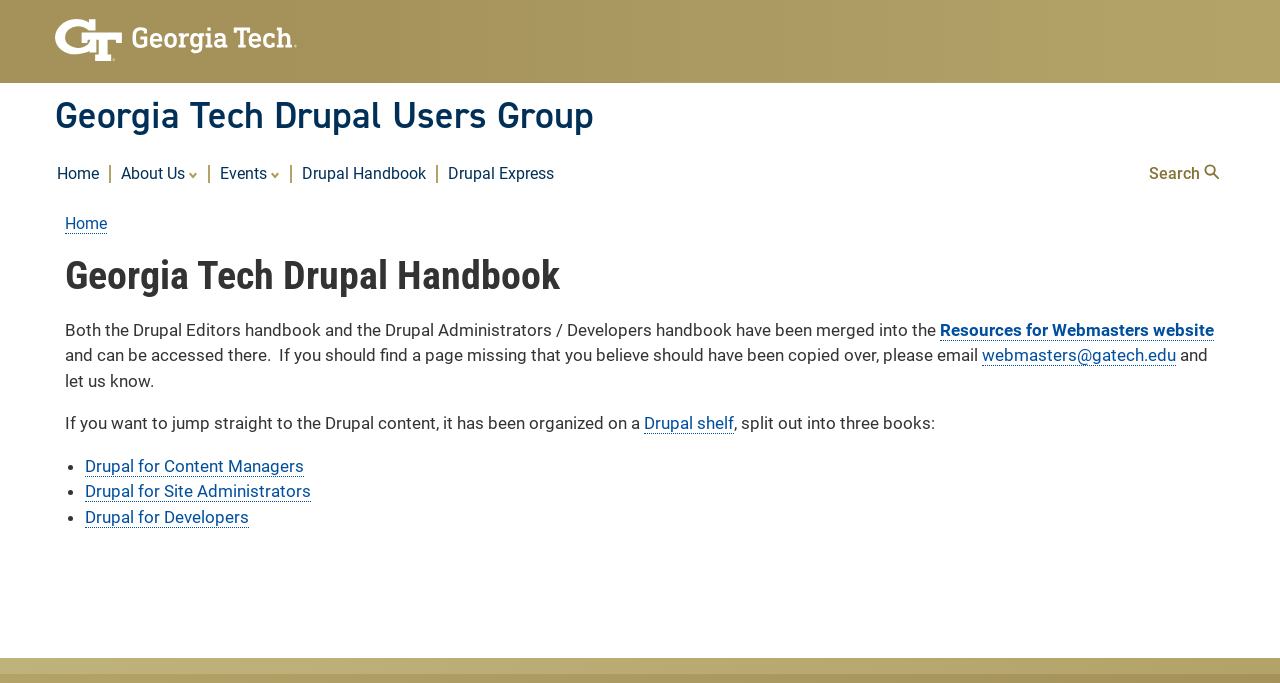From the given element description: "Drupal for Content Managers", find the bounding box for the UI element. Provide the coordinates as four float numbers between 0 and 1, in the order [left, top, right, bottom].

[0.066, 0.667, 0.238, 0.698]